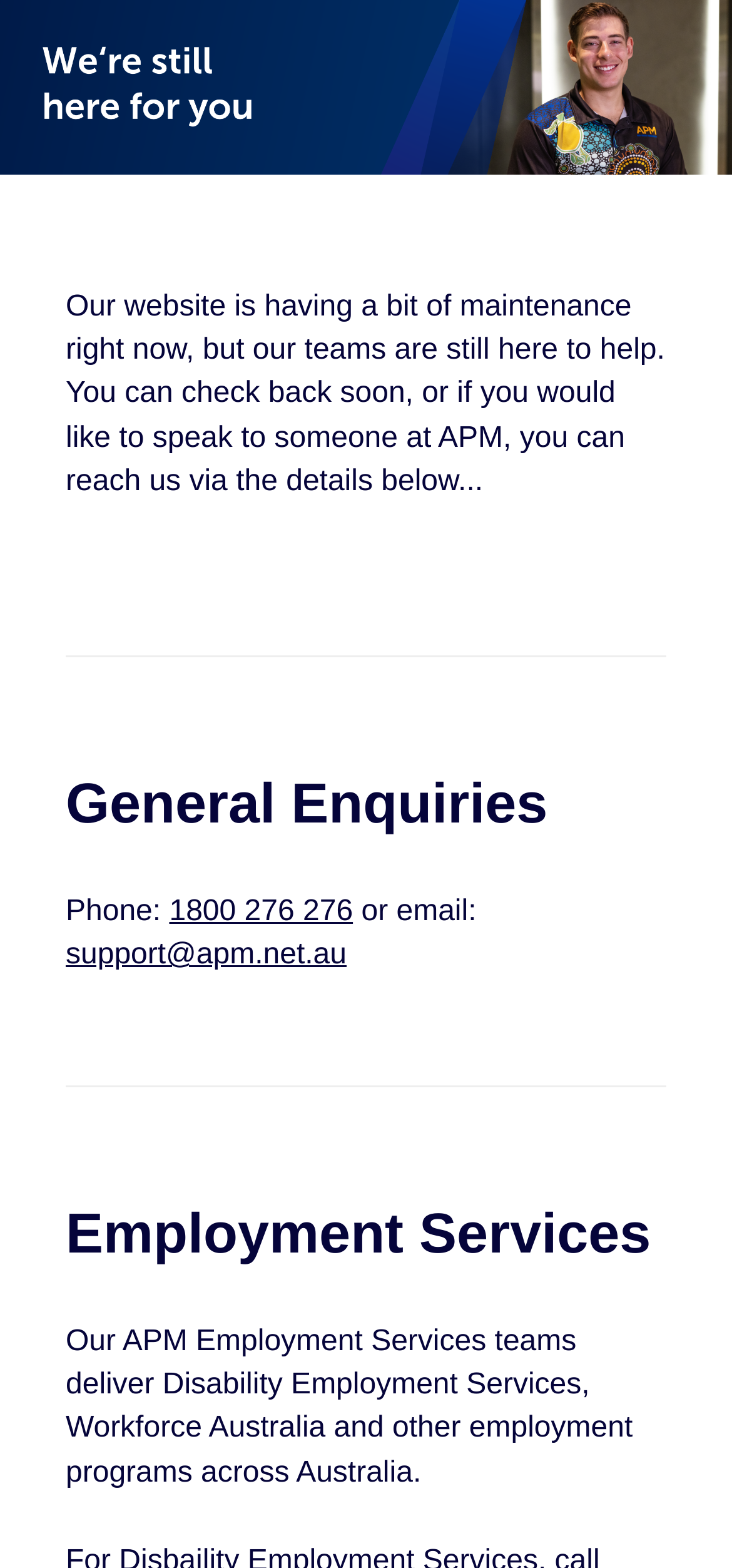Given the description "Codepo8 on Twitter", determine the bounding box of the corresponding UI element.

None